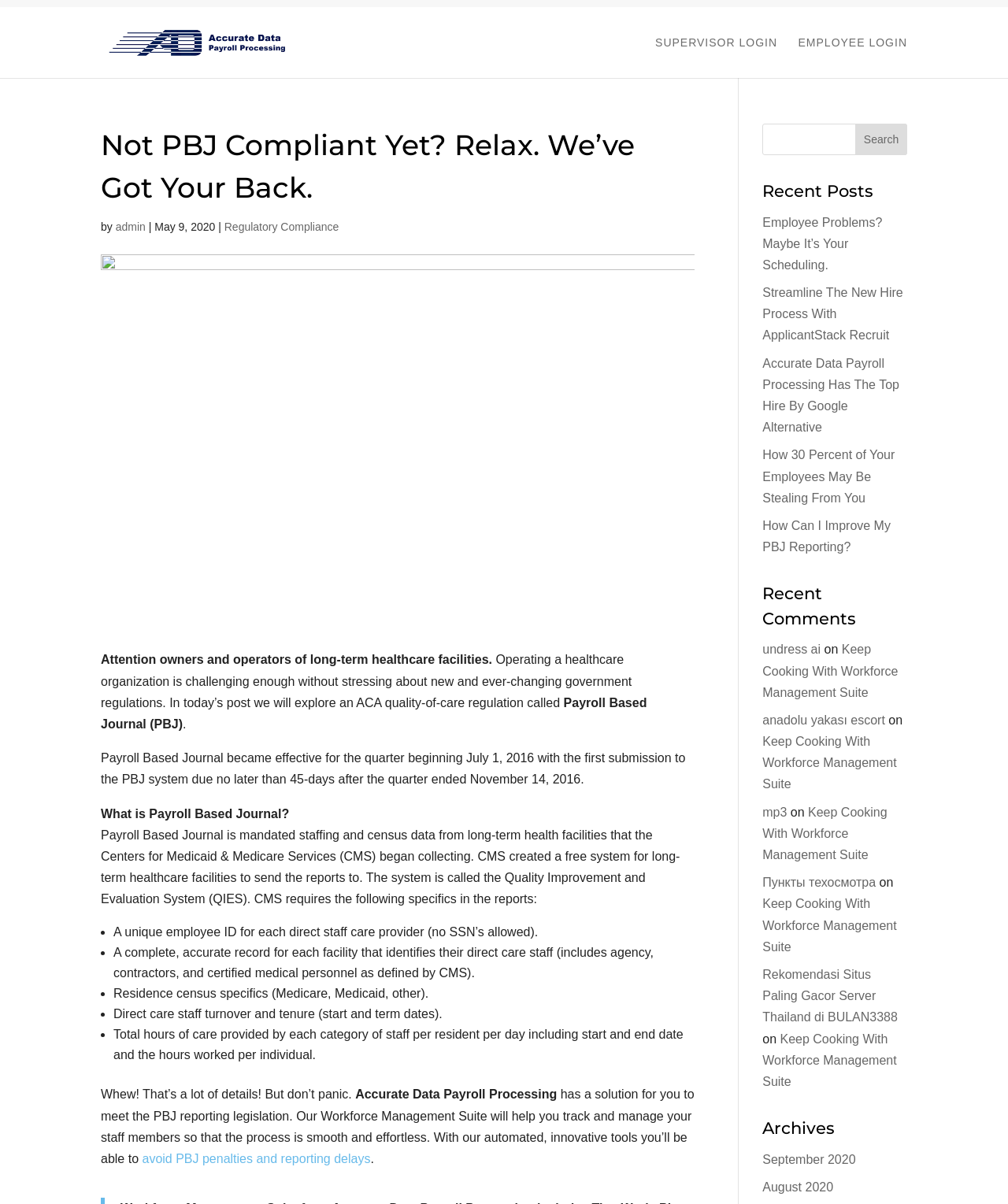What type of facilities are affected by PBJ?
Can you offer a detailed and complete answer to this question?

The webpage specifically mentions that operating a healthcare organization is challenging enough without stressing about new and ever-changing government regulations, and that Payroll Based Journal became effective for the quarter beginning July 1, 2016, for long-term healthcare facilities.